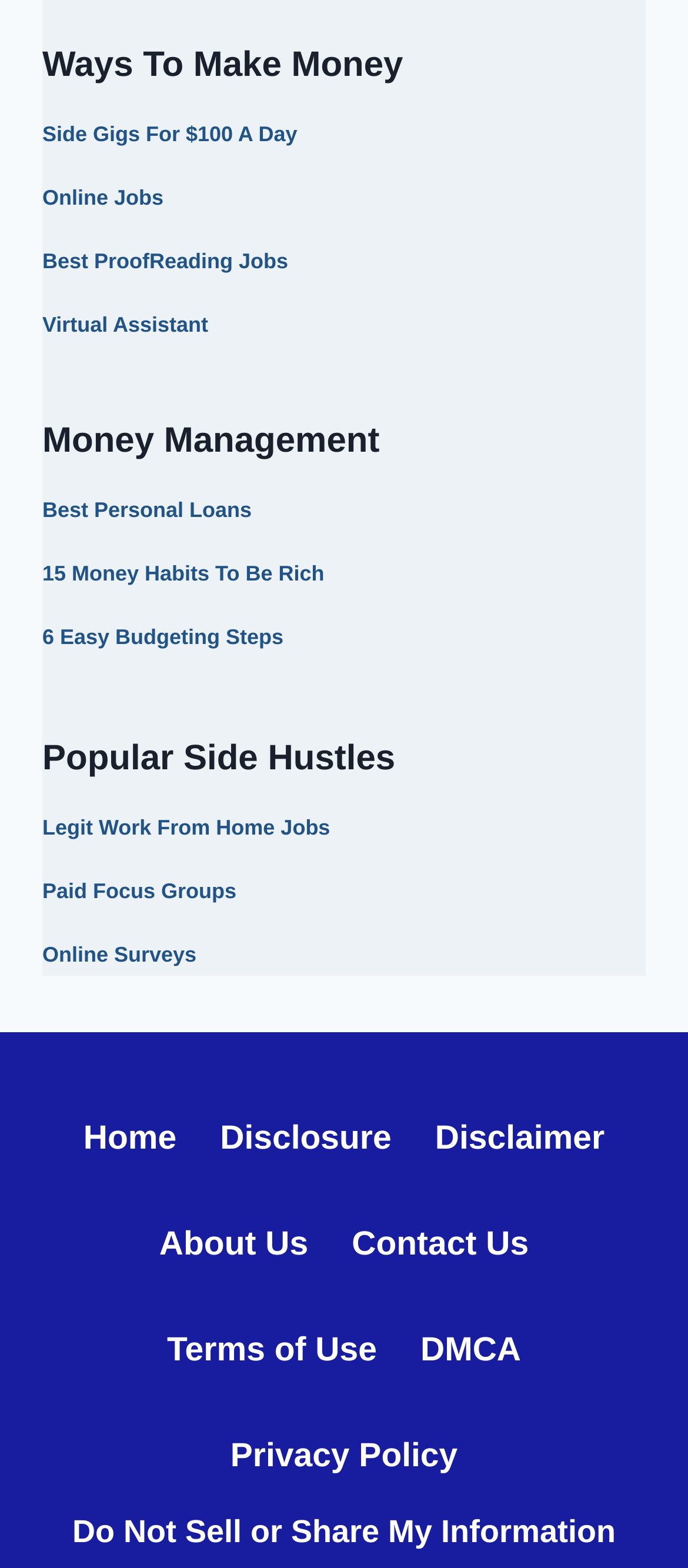Utilize the information from the image to answer the question in detail:
What is the last link in the footer navigation?

The footer navigation has several links, and the last one is 'Privacy Policy', which is located at the bottom of the webpage.